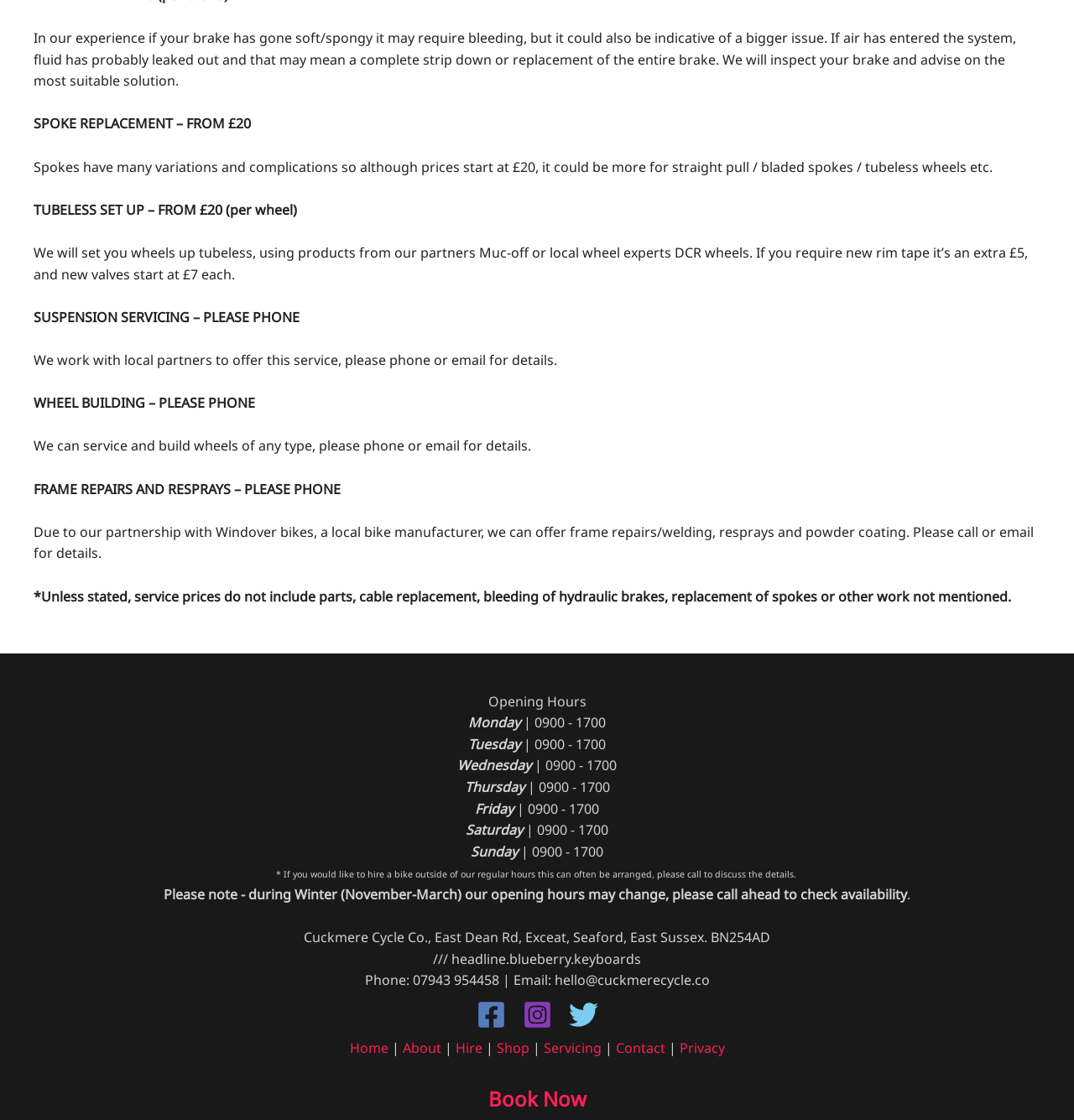What is the bike shop's phone number?
Based on the screenshot, respond with a single word or phrase.

07943 954458